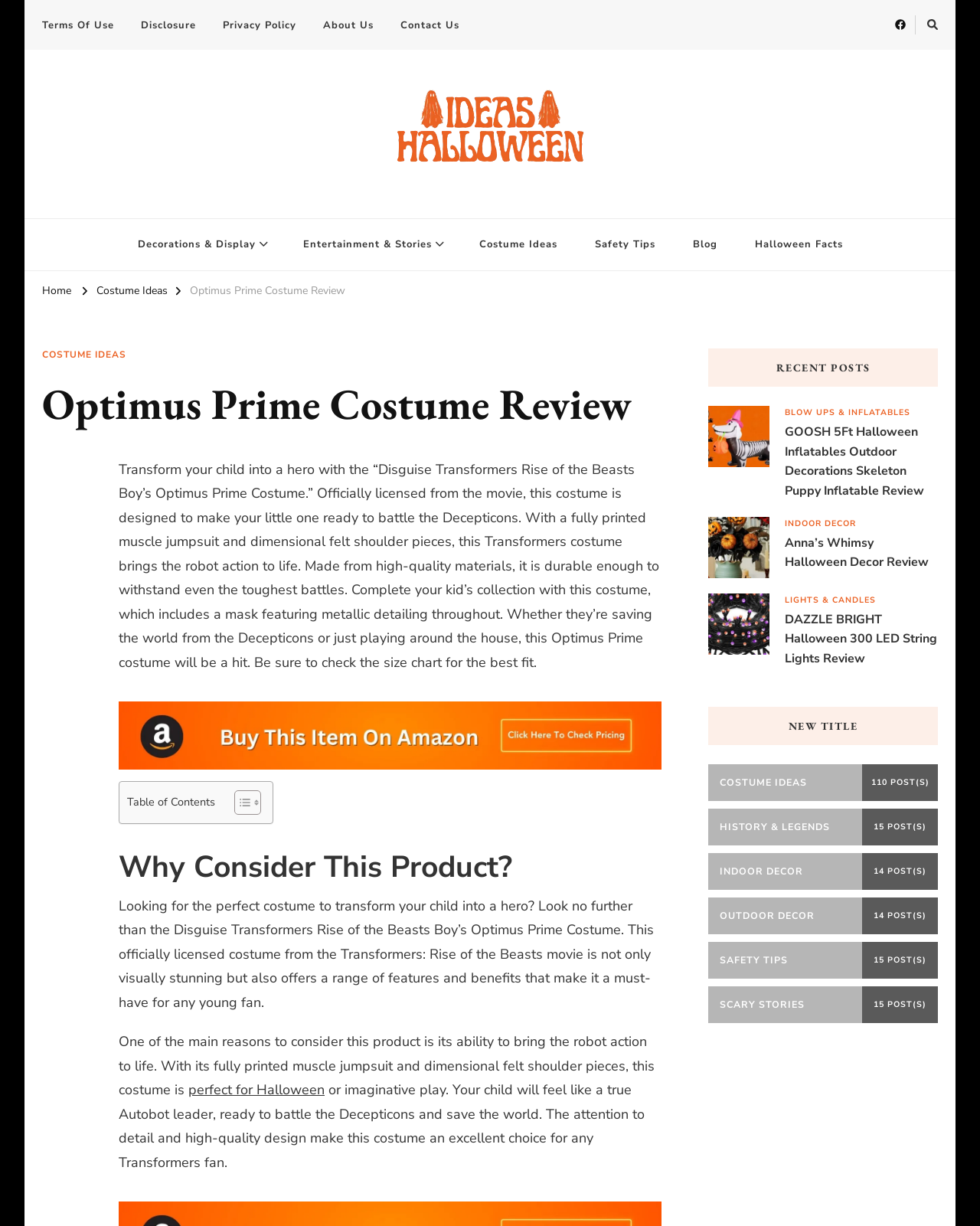Kindly determine the bounding box coordinates for the clickable area to achieve the given instruction: "Explore the 'Costume Ideas' category".

[0.471, 0.179, 0.586, 0.22]